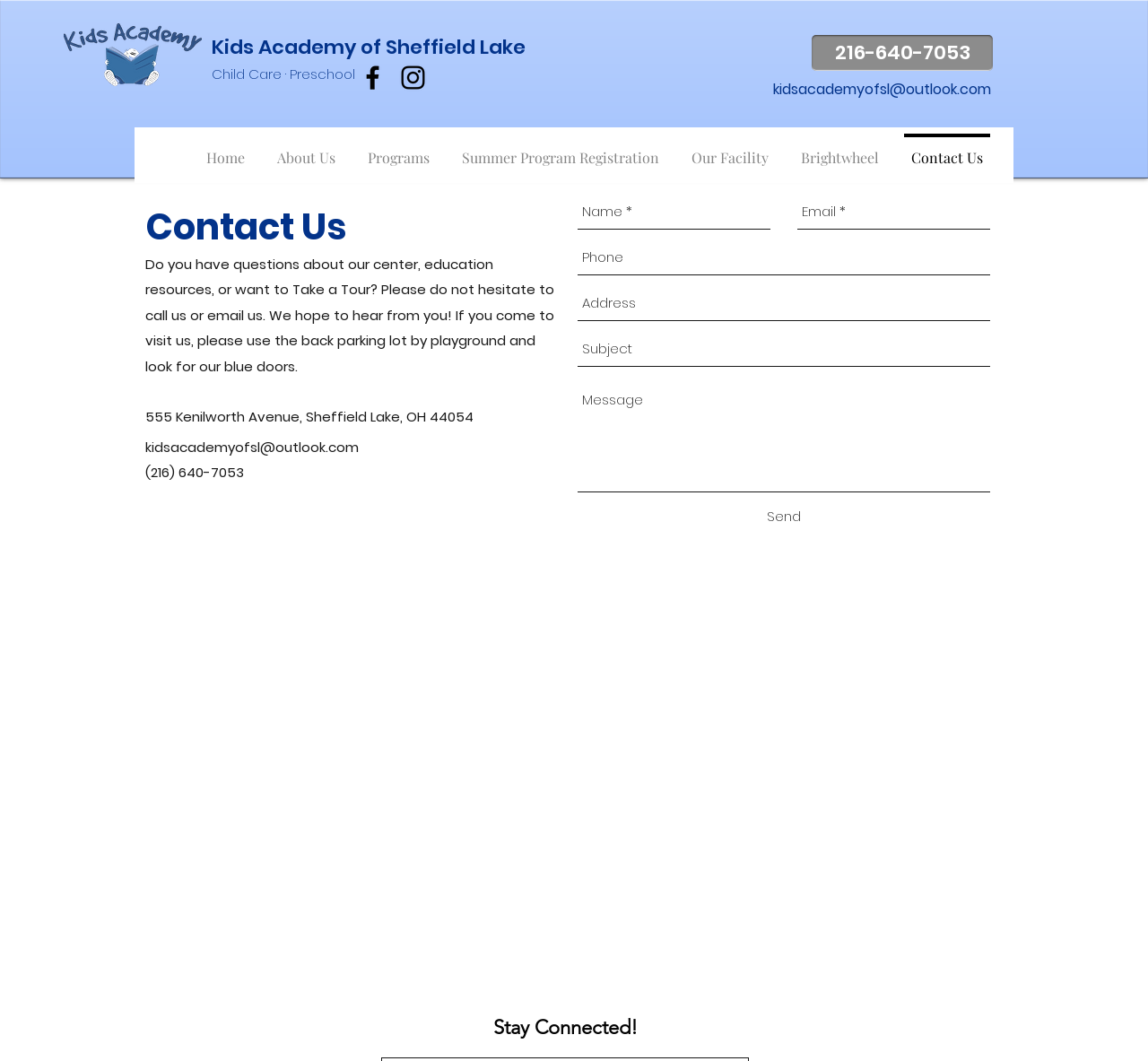Detail the various sections and features present on the webpage.

The webpage is about the "Kids Academy of Sheffield Lake" and its contact information. At the top left, there is a logo of the academy, which is an image with the text "Kids Academy of Sheffield Lake". Next to the logo, there are two links, "Kids Academy" and "of Sheffield Lake", which are part of the academy's name. Below the logo, there is a static text "Child Care · Preschool" that describes the academy's services.

On the top right, there is a social bar with two links, "facebook" and "instagram", each with its corresponding image. Below the social bar, there are two links, "216-640-7053" and "kidsacademyofsl@outlook.com", which are the academy's phone number and email address, respectively.

The main content of the webpage is divided into two sections. The top section has a navigation menu with links to different pages, including "Home", "About Us", "Programs", "Summer Program Registration", "Our Facility", "Brightwheel", and "Contact Us". 

The bottom section has a heading "Contact Us" and a paragraph of text that invites visitors to contact the academy with questions or to schedule a tour. Below the paragraph, there is an address "555 Kenilworth Avenue, Sheffield Lake, OH 44054" and two links, "kidsacademyofsl@outlook.com" and "(216) 640-7053", which are the academy's email address and phone number, respectively.

There is also a contact form with five text boxes, "Name *", "Email *", "Phone", "Address", and "Subject", and a "Send" button. The form is required to fill in the "Name" and "Email" fields. 

At the bottom of the page, there is a Google Maps iframe that shows the location of the academy. Above the map, there is a static text "Stay Connected!" that seems to be a call to action to encourage visitors to stay in touch with the academy.